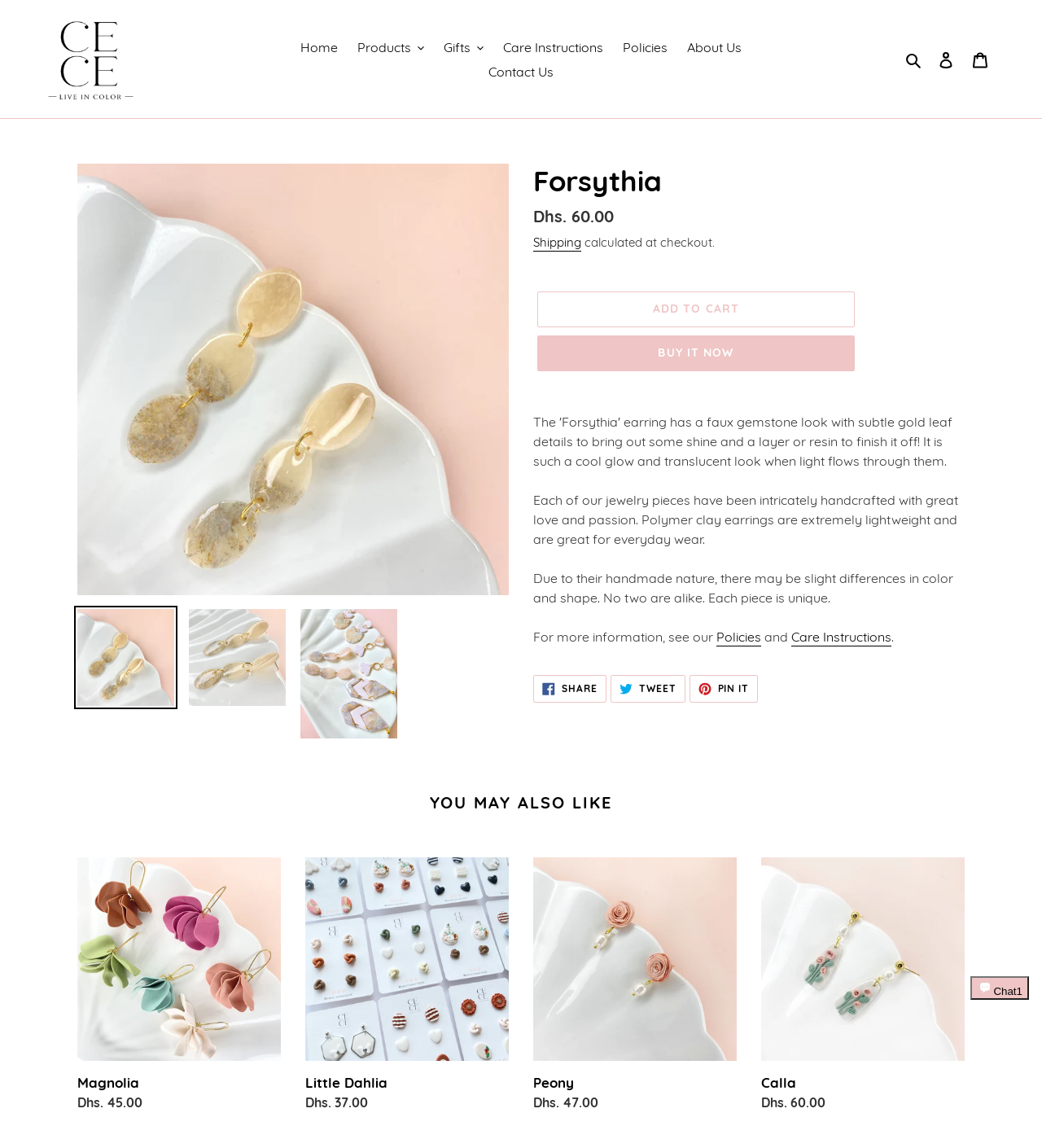Illustrate the webpage's structure and main components comprehensively.

This webpage is an e-commerce product page for a pair of earrings called "Forsythia". At the top, there is a navigation menu with links to "Home", "Products", "Gifts", "Care Instructions", "Policies", "About Us", and "Contact Us". On the right side of the navigation menu, there are buttons for "Search", "Log in", and "Cart".

Below the navigation menu, there is a large image of the "Forsythia" earrings, which takes up most of the width of the page. To the right of the image, there is a heading with the product name "Forsythia" and a description list with the regular price of "Dhs. 60.00". Below the description list, there are links to "Shipping" and a button to "Add to cart".

Further down the page, there is a section with a brief description of the product, stating that each piece is handcrafted with love and passion, and that there may be slight differences in color and shape due to their handmade nature. There are also links to "Policies" and "Care Instructions" in this section.

Below this section, there are social media links to share the product on Facebook, Twitter, and Pinterest. Following this, there is a heading "YOU MAY ALSO LIKE" with four product recommendations: "Magnolia", "Little Dahlia", "Peony", and "Calla". Each recommended product has a link to its own page, along with a description list with the regular price.

At the bottom right corner of the page, there is a chat window for Shopify online store support.